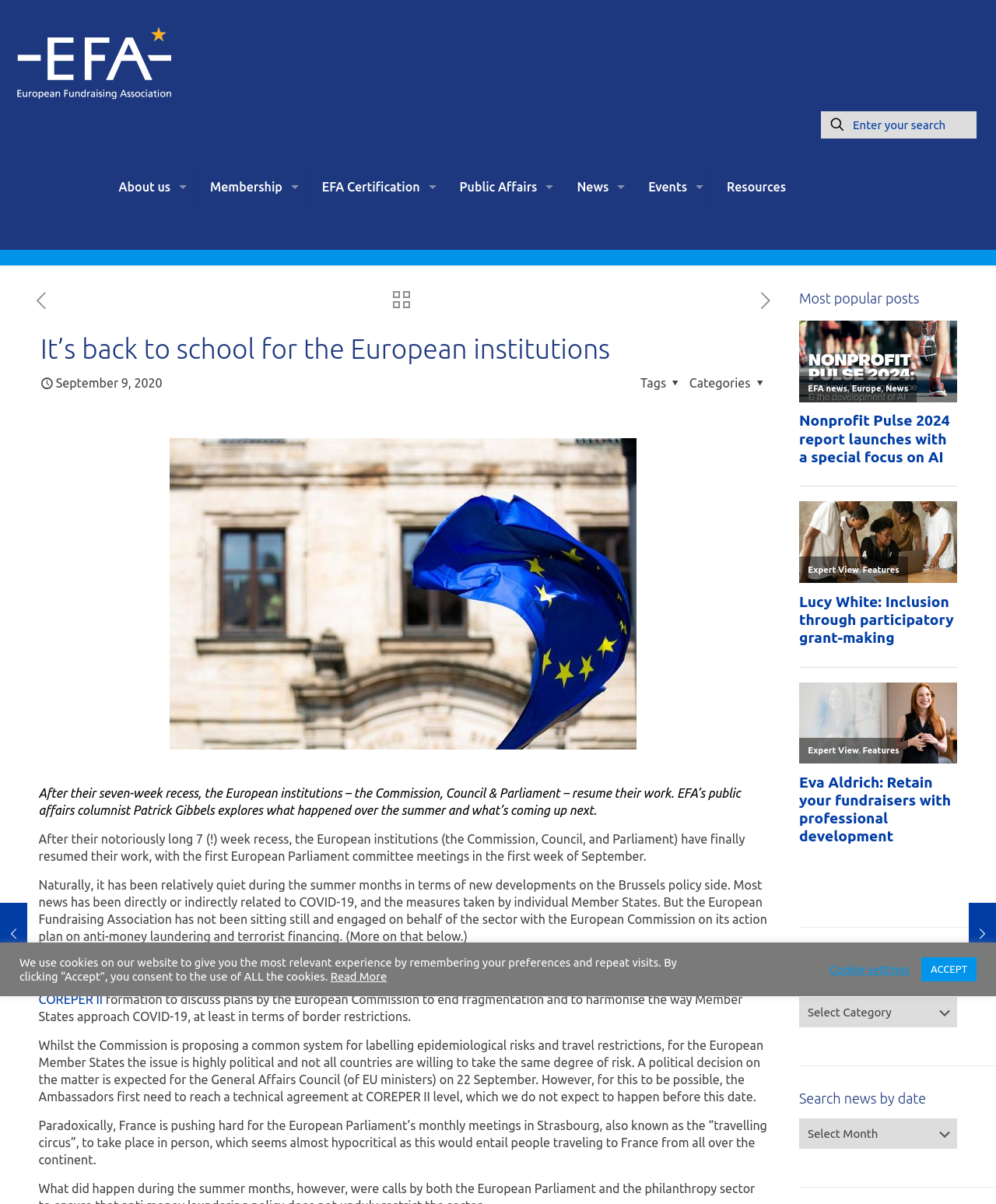Find the bounding box coordinates of the element to click in order to complete the given instruction: "Click the 'COREPER II' link."

[0.039, 0.824, 0.103, 0.836]